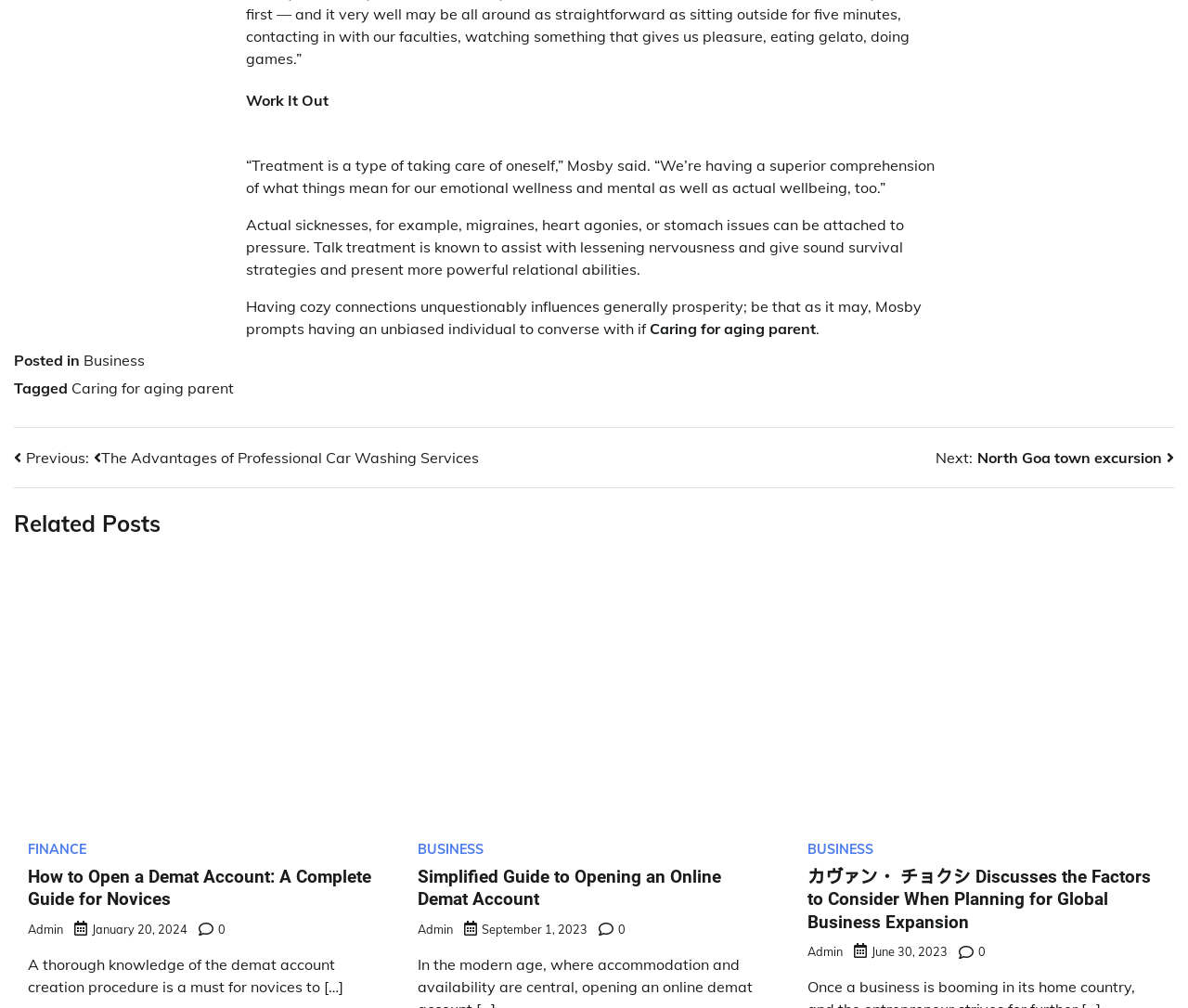Please specify the bounding box coordinates of the clickable region necessary for completing the following instruction: "Click on 'BUSINESS'". The coordinates must consist of four float numbers between 0 and 1, i.e., [left, top, right, bottom].

[0.352, 0.837, 0.407, 0.85]